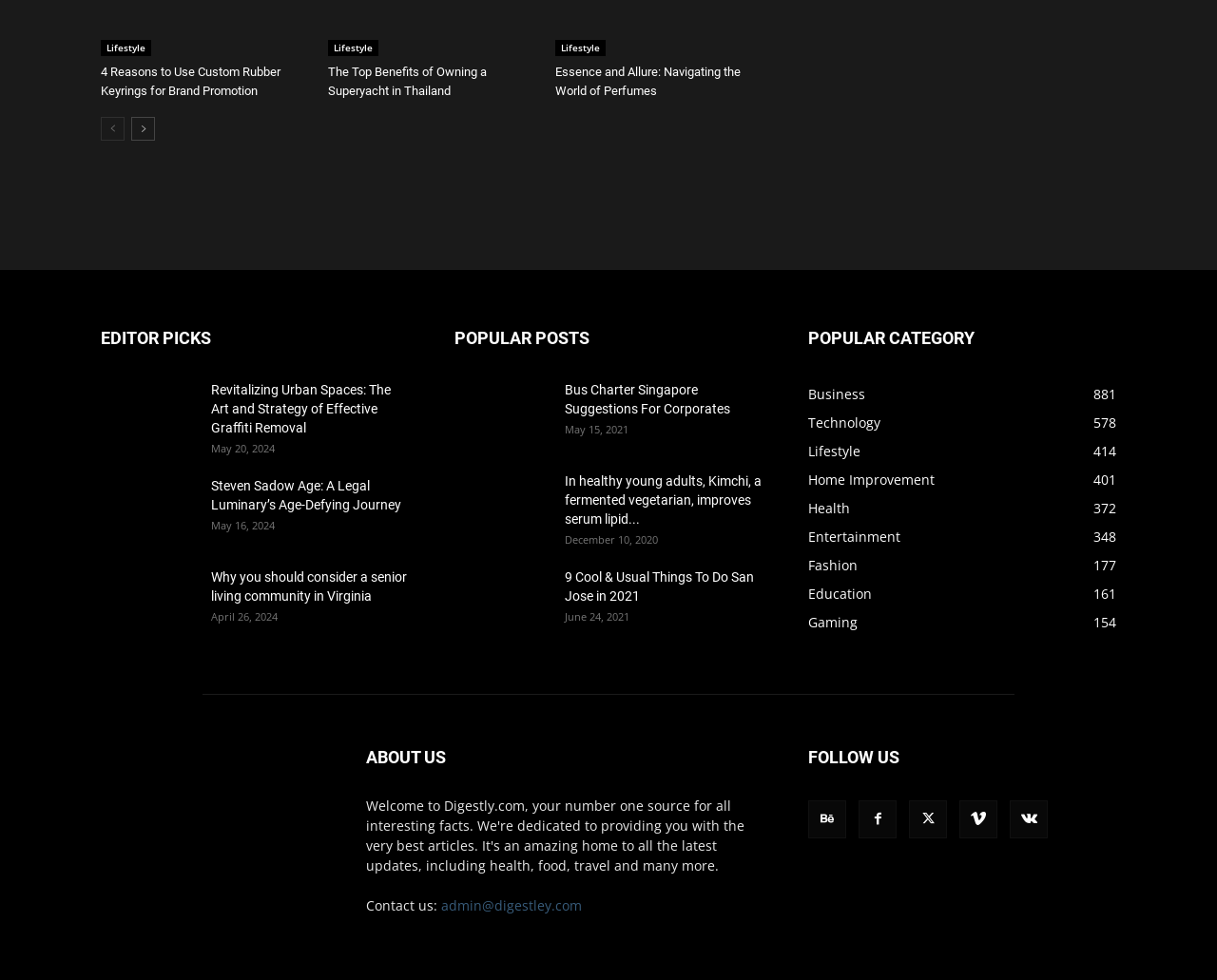Indicate the bounding box coordinates of the element that needs to be clicked to satisfy the following instruction: "view history". The coordinates should be four float numbers between 0 and 1, i.e., [left, top, right, bottom].

None